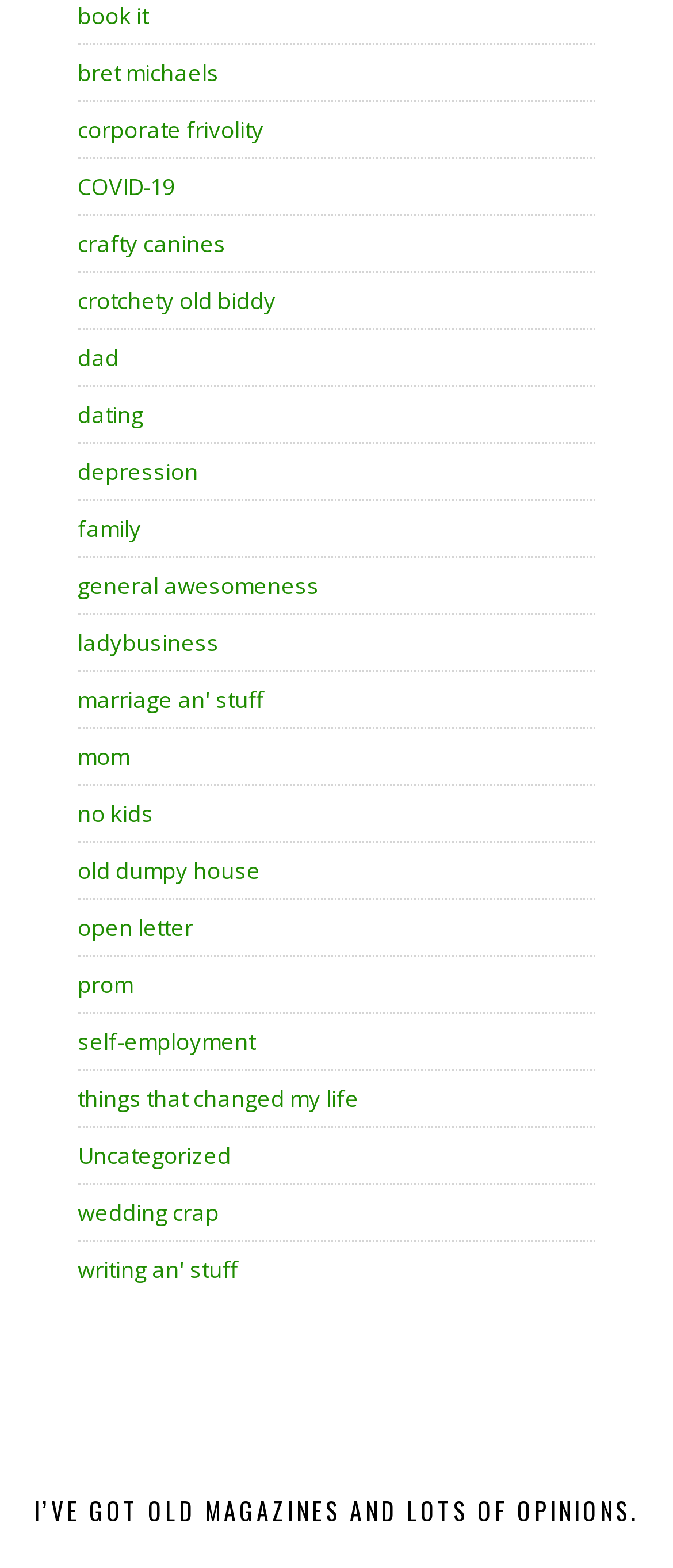Please specify the bounding box coordinates of the element that should be clicked to execute the given instruction: 'click on 'bret michaels''. Ensure the coordinates are four float numbers between 0 and 1, expressed as [left, top, right, bottom].

[0.115, 0.036, 0.326, 0.056]